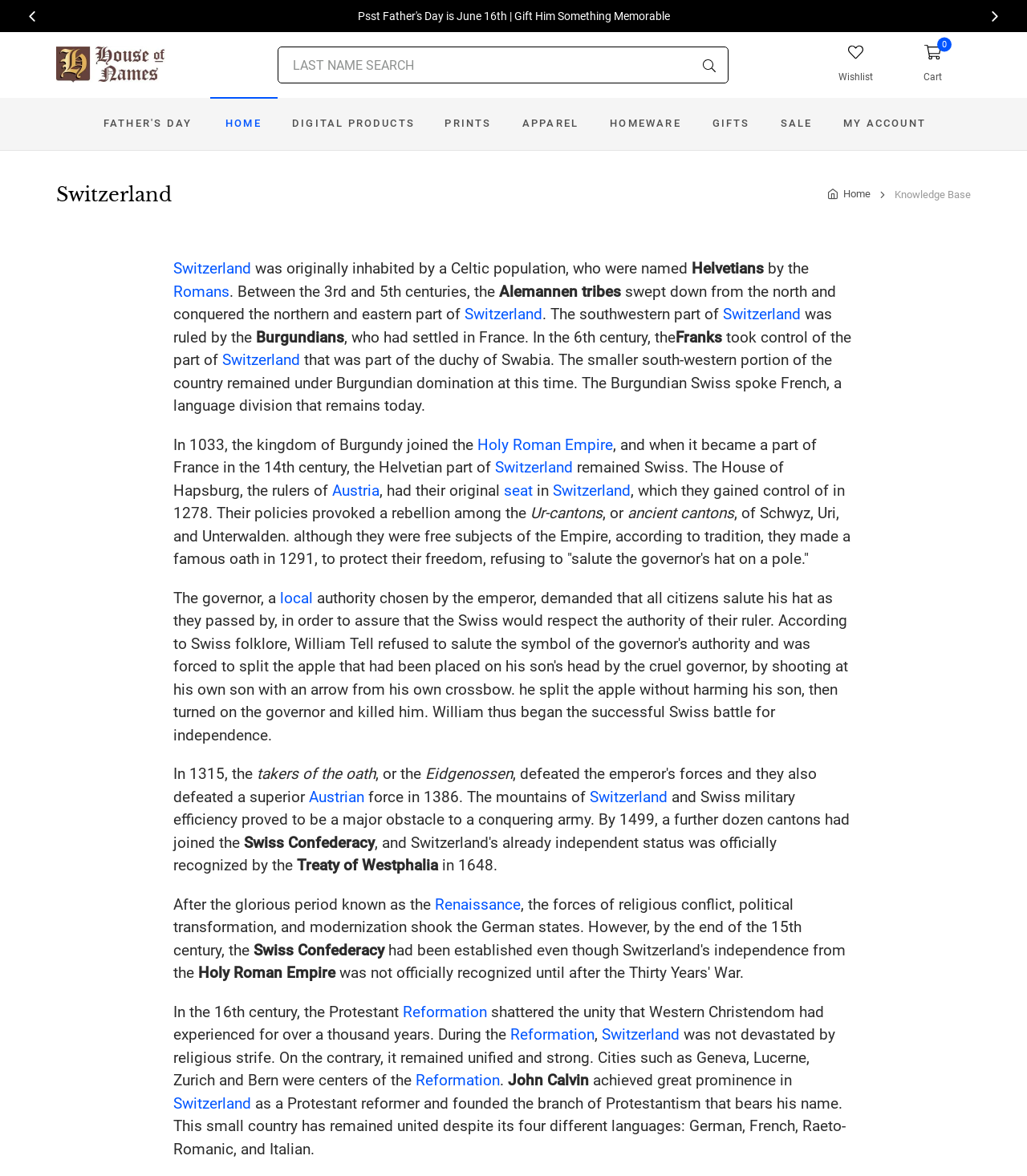Please identify the bounding box coordinates of the clickable element to fulfill the following instruction: "Go to the Home page". The coordinates should be four float numbers between 0 and 1, i.e., [left, top, right, bottom].

[0.204, 0.083, 0.27, 0.128]